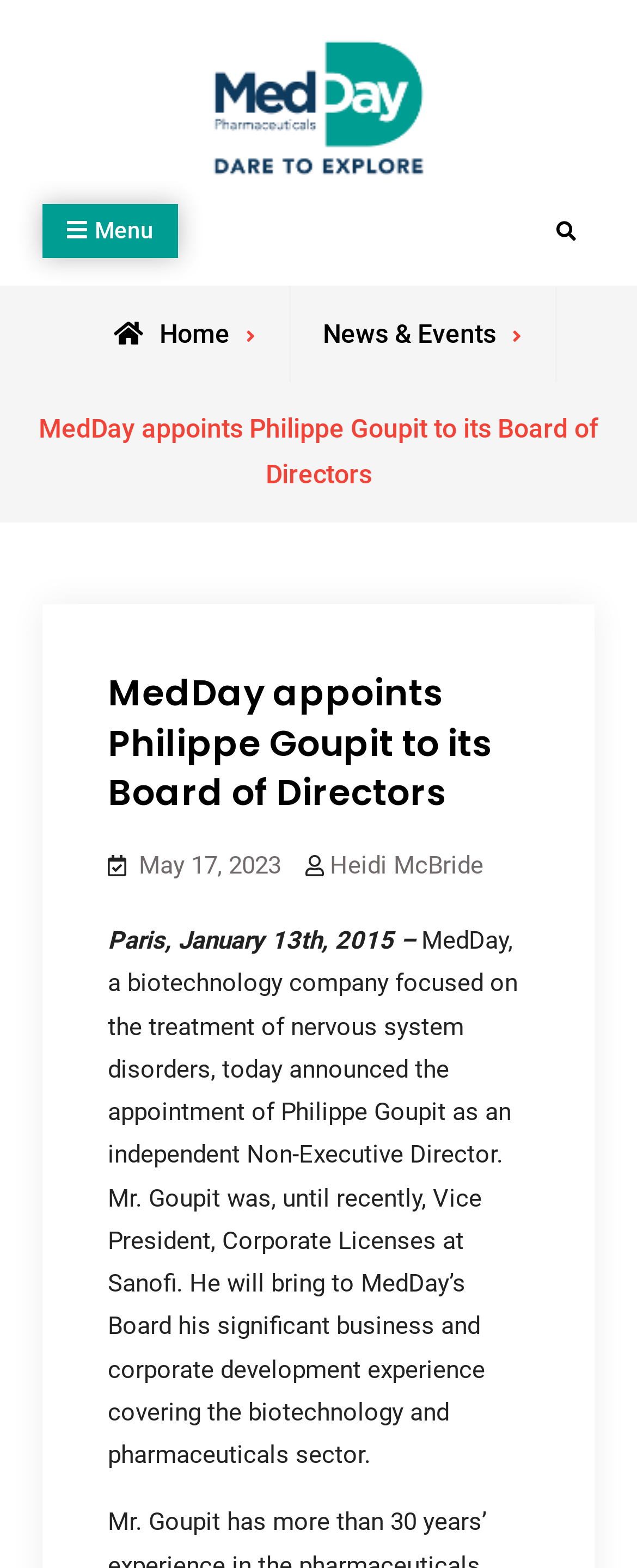What is the date of the press release?
Use the information from the screenshot to give a comprehensive response to the question.

The date of the press release can be found in the middle of the webpage, where it is written as 'May 17, 2023'. This is likely the date when the press release was published.